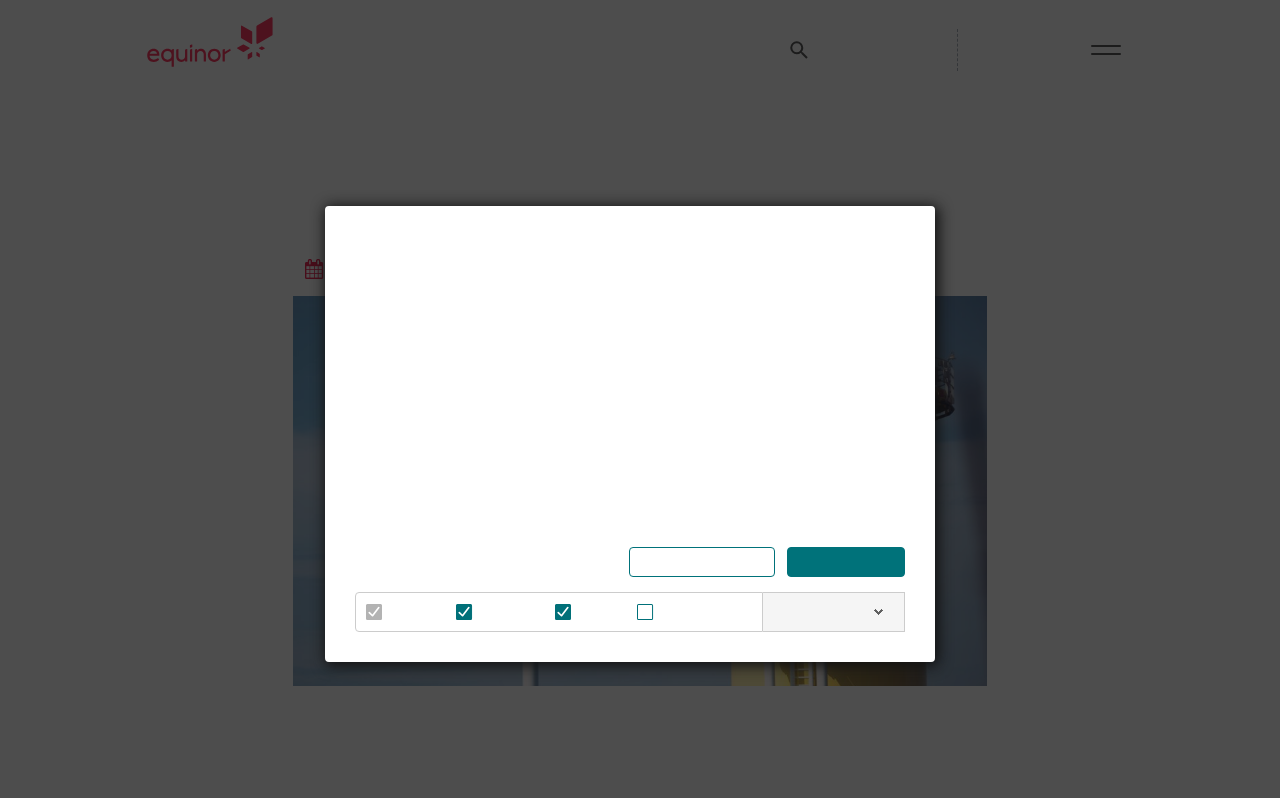Respond to the question below with a single word or phrase:
What is shown in the figure?

Dudgeon wind farm